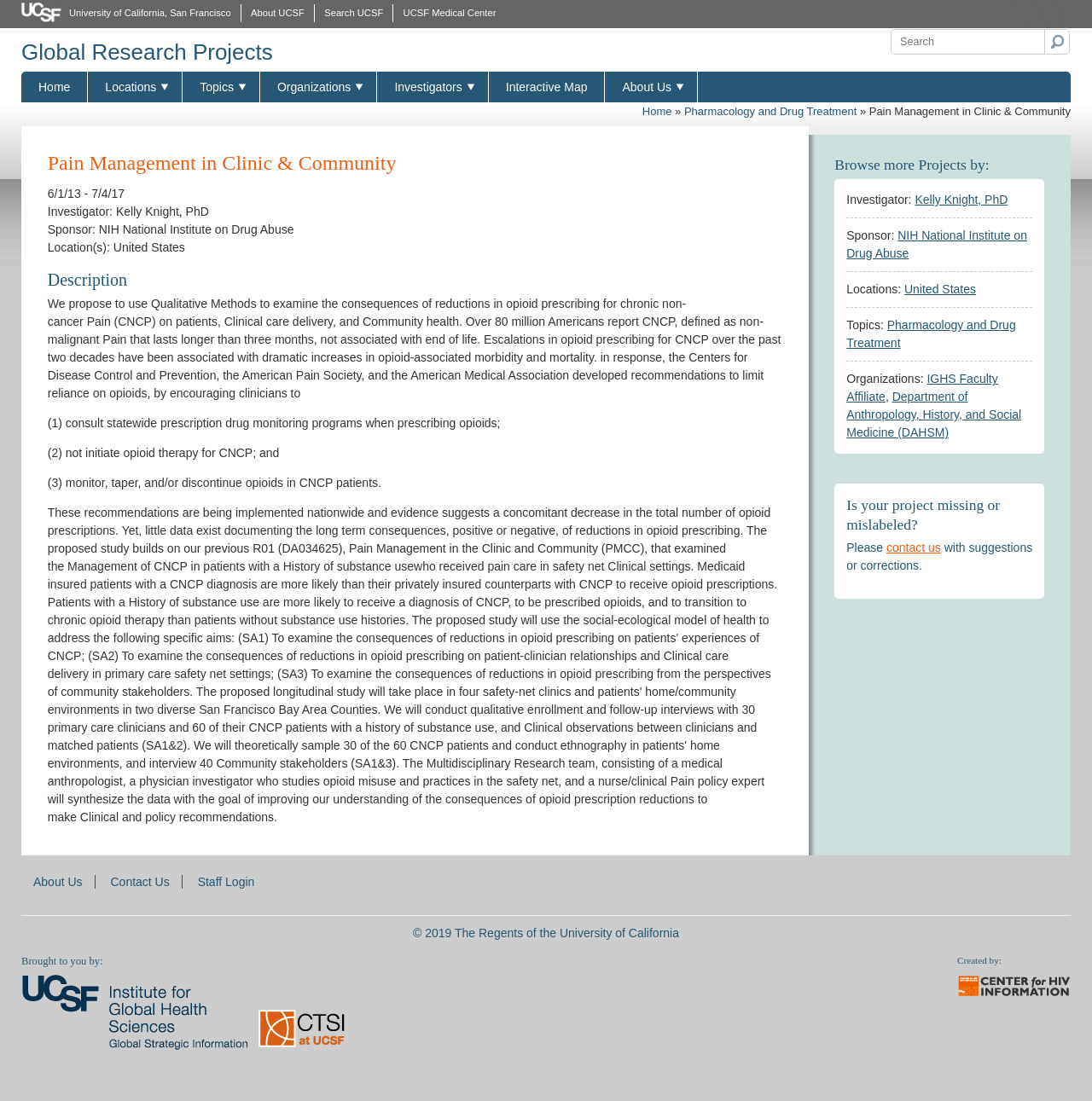Please give a succinct answer using a single word or phrase:
What is the name of the university?

University of California, San Francisco